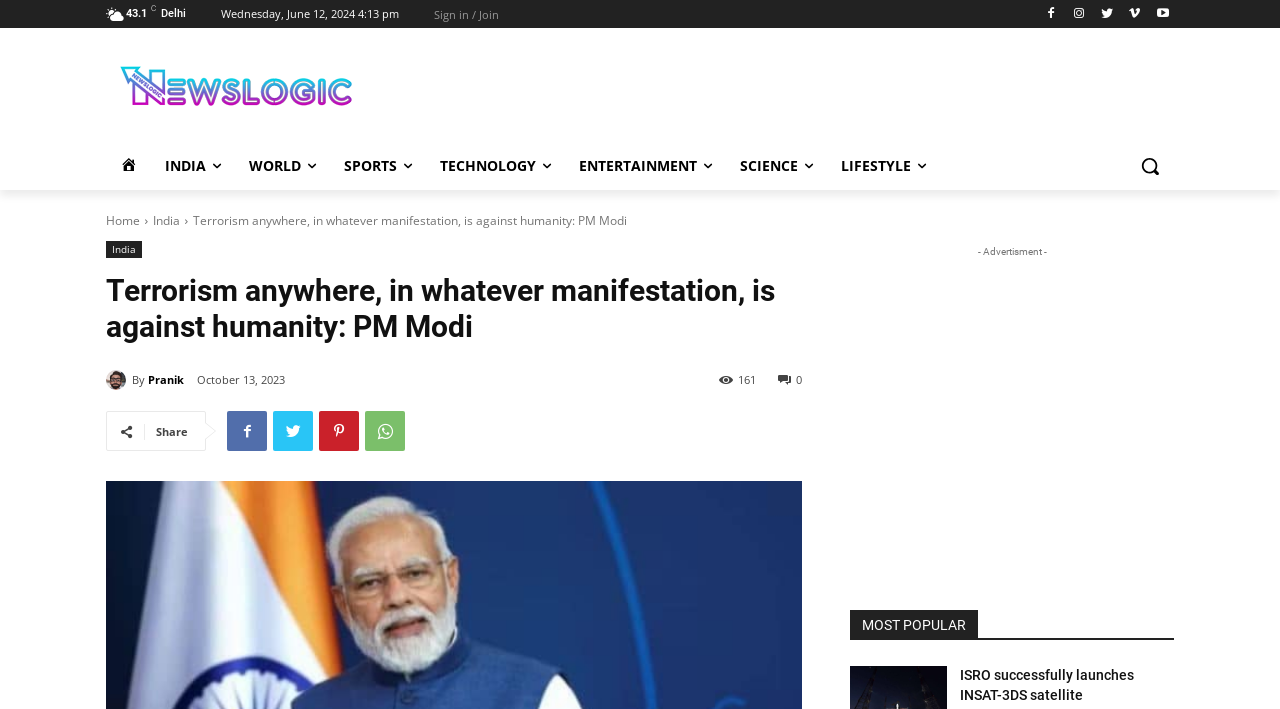Determine the bounding box for the described UI element: "Facebook".

[0.177, 0.58, 0.209, 0.636]